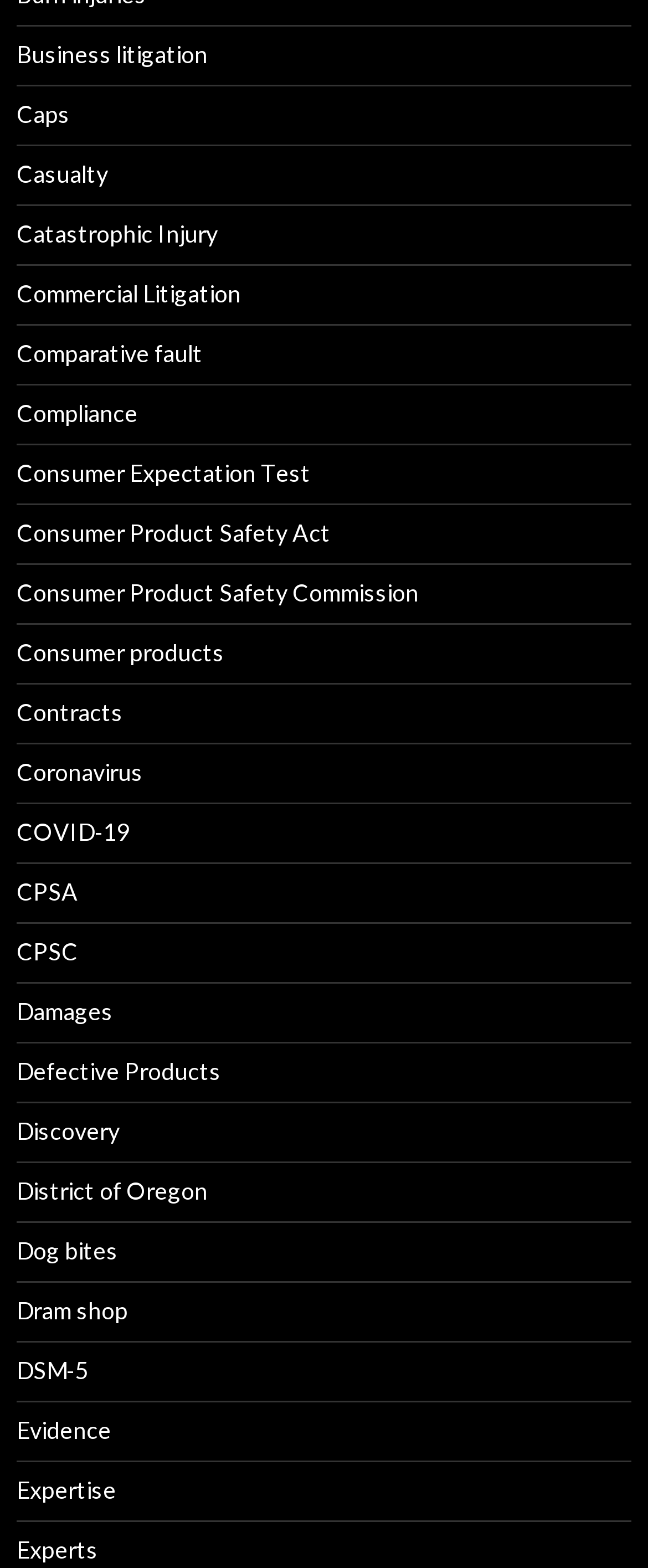What is the topic of link number 978?
Look at the image and answer with only one word or phrase.

COVID-19